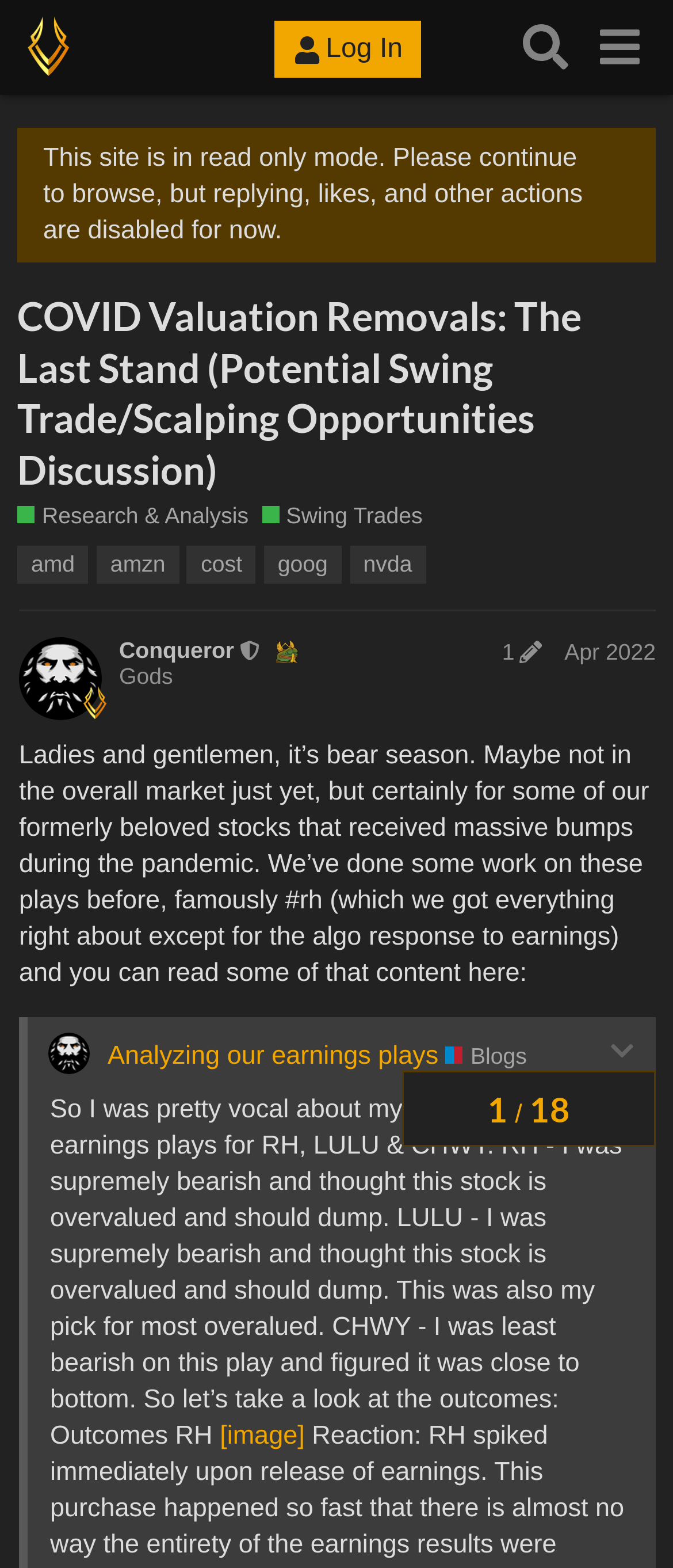Generate the main heading text from the webpage.

COVID Valuation Removals: The Last Stand (Potential Swing Trade/Scalping Opportunities Discussion)